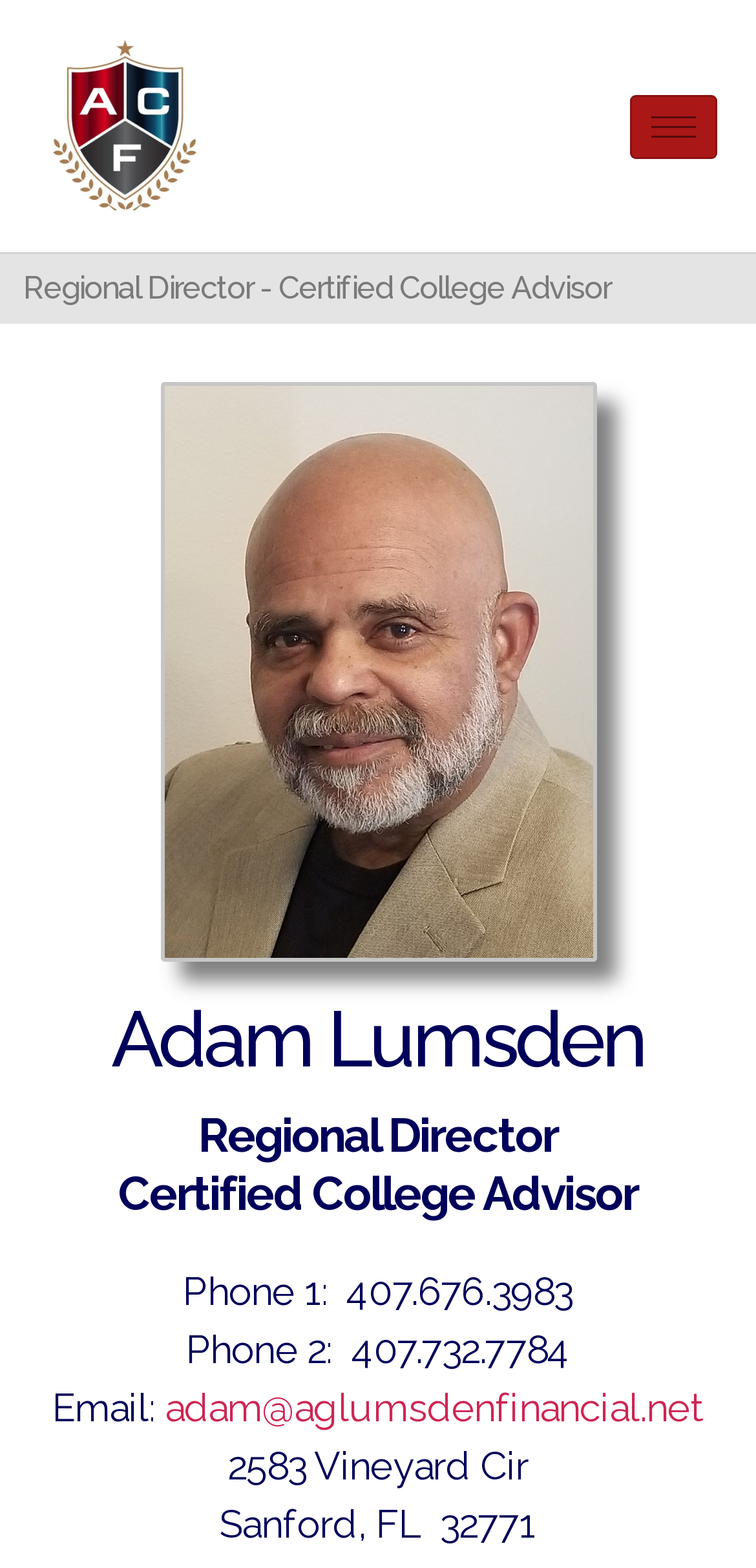Identify and provide the bounding box coordinates of the UI element described: "adam@aglumsdenfinancial.net". The coordinates should be formatted as [left, top, right, bottom], with each number being a float between 0 and 1.

[0.218, 0.883, 0.931, 0.912]